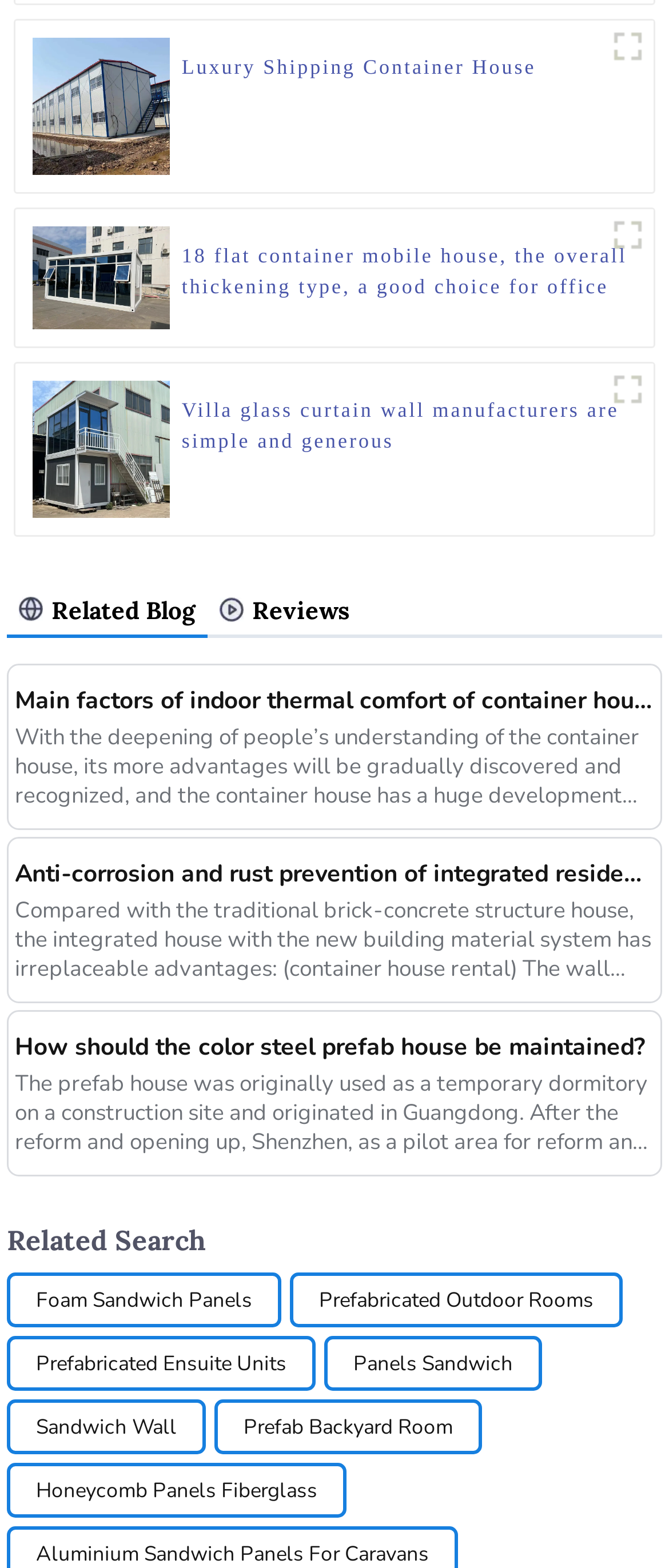What type of maintenance is discussed in the fourth blog post?
Look at the image and respond with a one-word or short-phrase answer.

Color steel prefab house maintenance